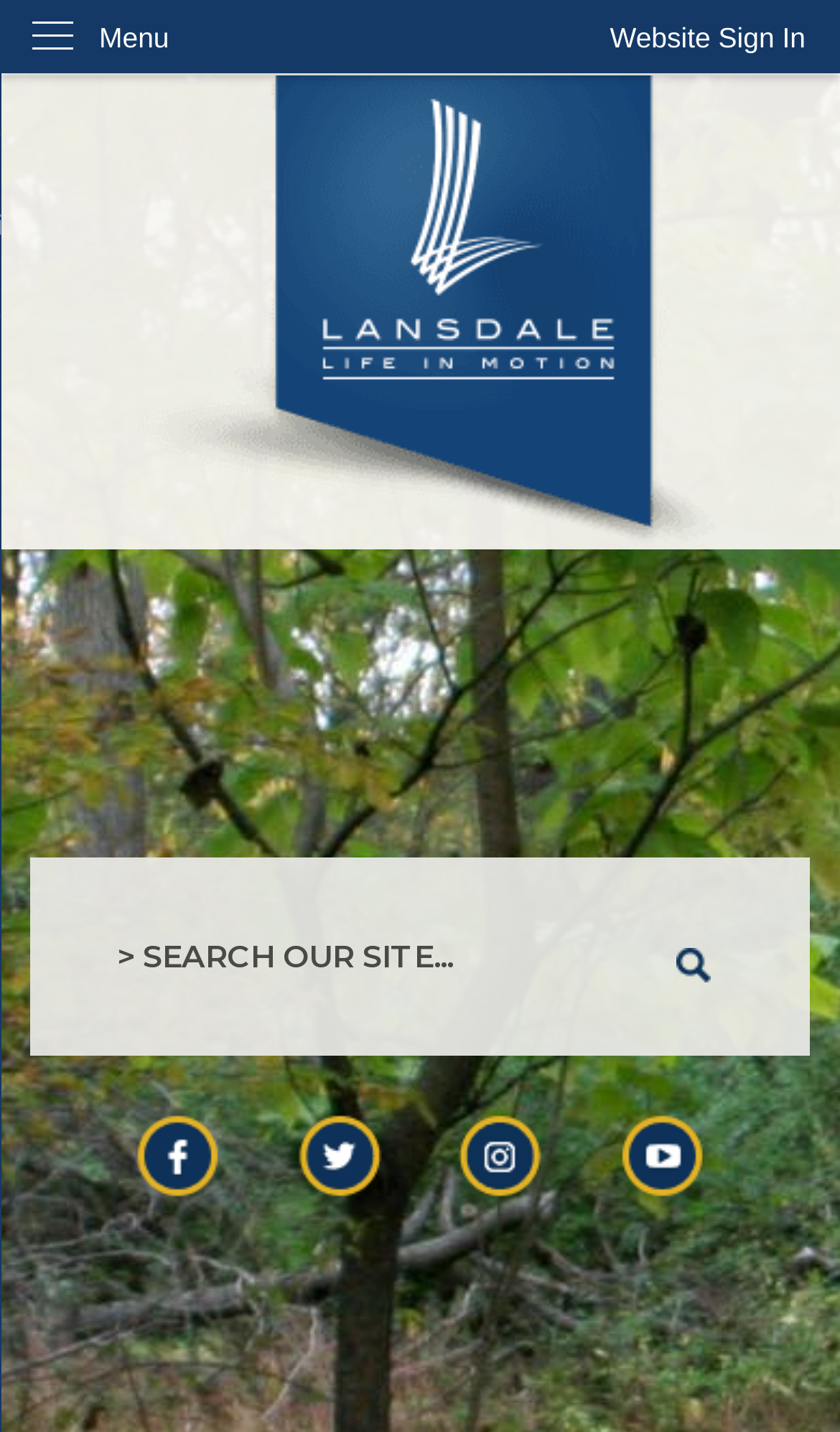What is the purpose of the 'Search' button?
Carefully analyze the image and provide a thorough answer to the question.

I inferred the purpose of the 'Search' button by looking at its location and the textbox next to it, which is labeled 'Search'. This suggests that the button is used to search the website for specific content.